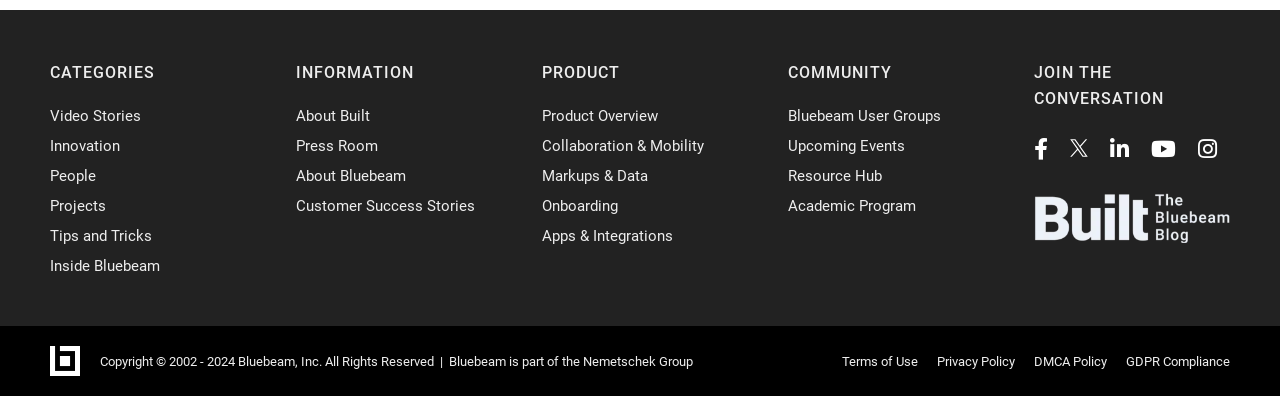Locate the bounding box coordinates of the clickable area to execute the instruction: "Join Bluebeam User Groups". Provide the coordinates as four float numbers between 0 and 1, represented as [left, top, right, bottom].

[0.616, 0.271, 0.735, 0.316]